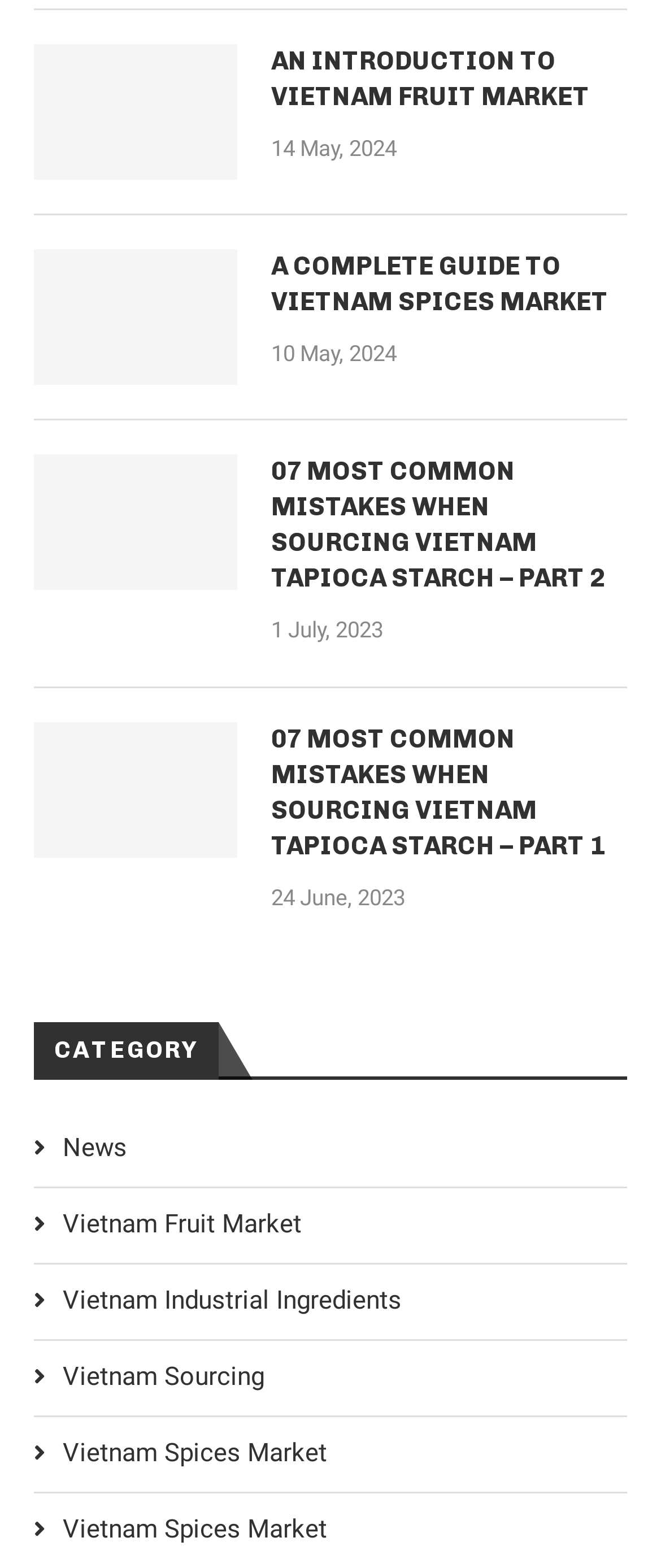Find the bounding box coordinates of the element you need to click on to perform this action: 'View full 2/8 Scheduling Vacations Proposal'. The coordinates should be represented by four float values between 0 and 1, in the format [left, top, right, bottom].

None